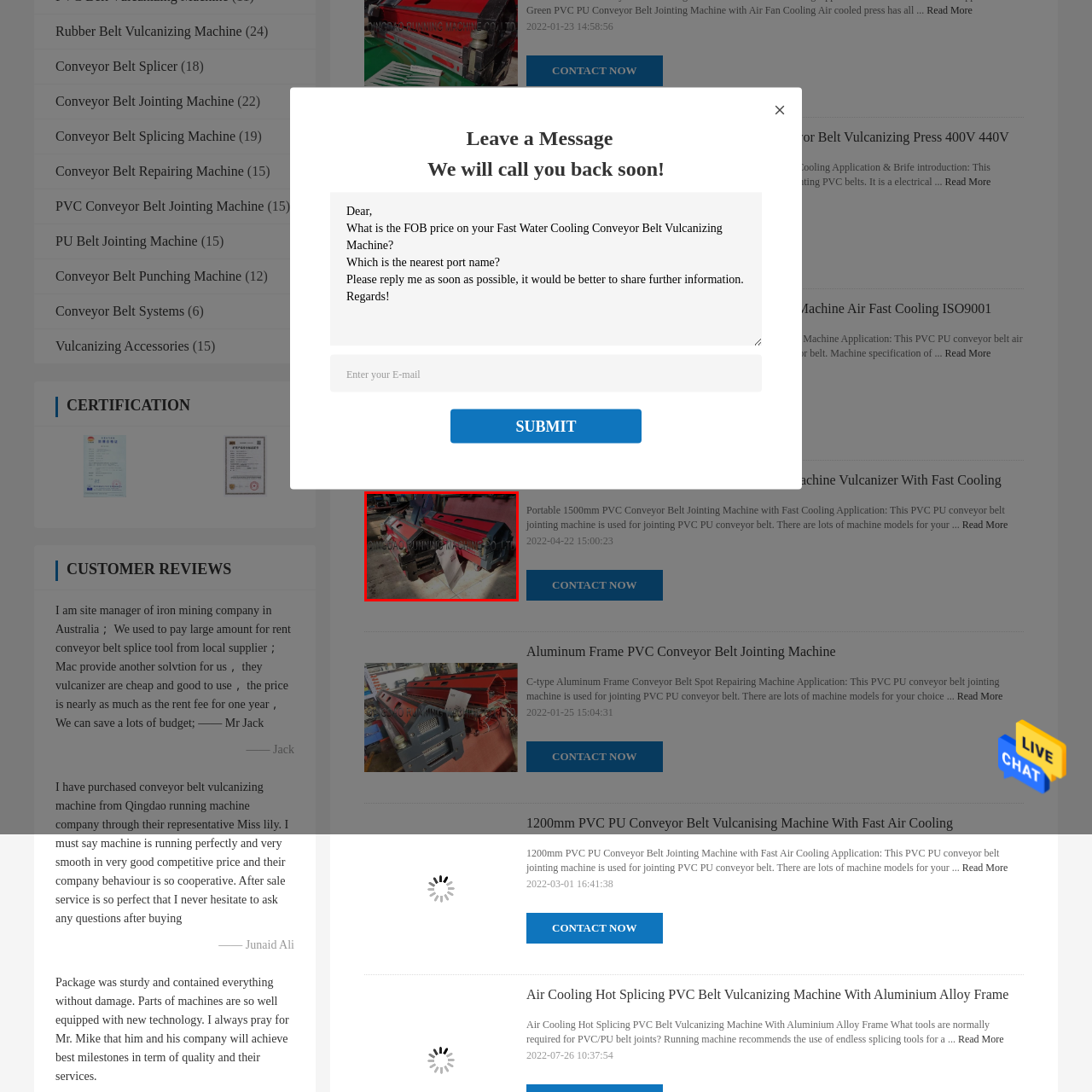Pay attention to the image encased in the red boundary and reply to the question using a single word or phrase:
What is the purpose of the product information sheet?

To provide specifications